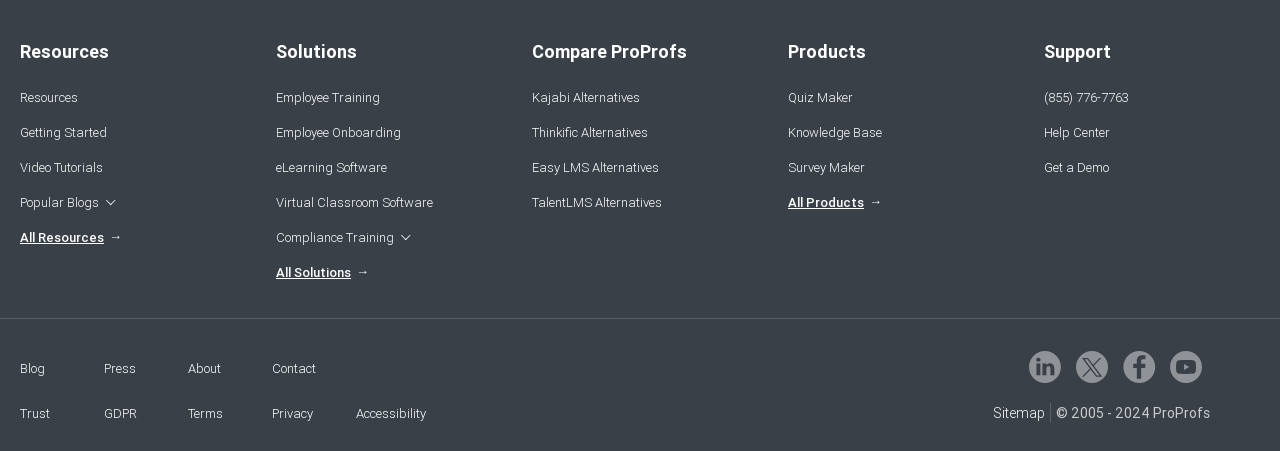Provide the bounding box coordinates in the format (top-left x, top-left y, bottom-right x, bottom-right y). All values are floating point numbers between 0 and 1. Determine the bounding box coordinate of the UI element described as: Trust

[0.016, 0.9, 0.039, 0.933]